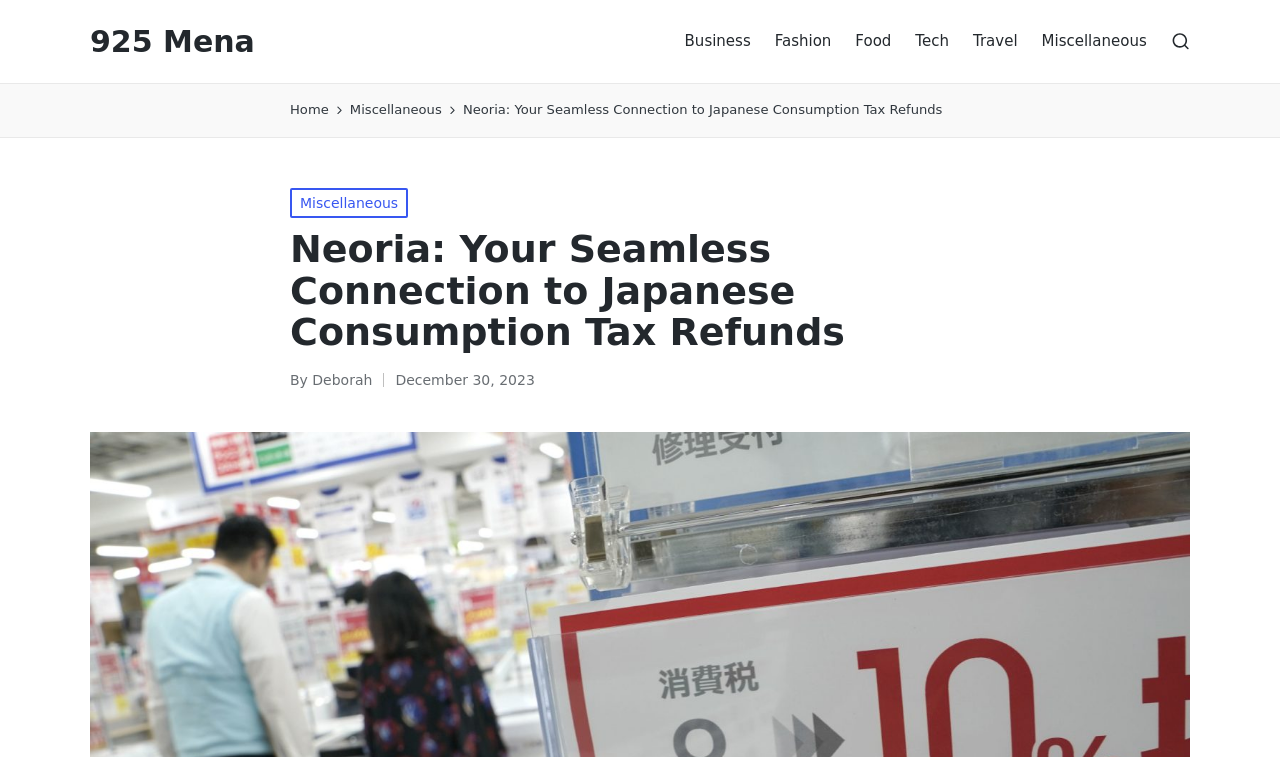Refer to the image and provide a thorough answer to this question:
What categories are available for navigation?

The navigation section of the webpage contains links to different categories, including Business, Fashion, Food, Tech, Travel, and Miscellaneous, which suggests that users can navigate to these specific areas of the website.